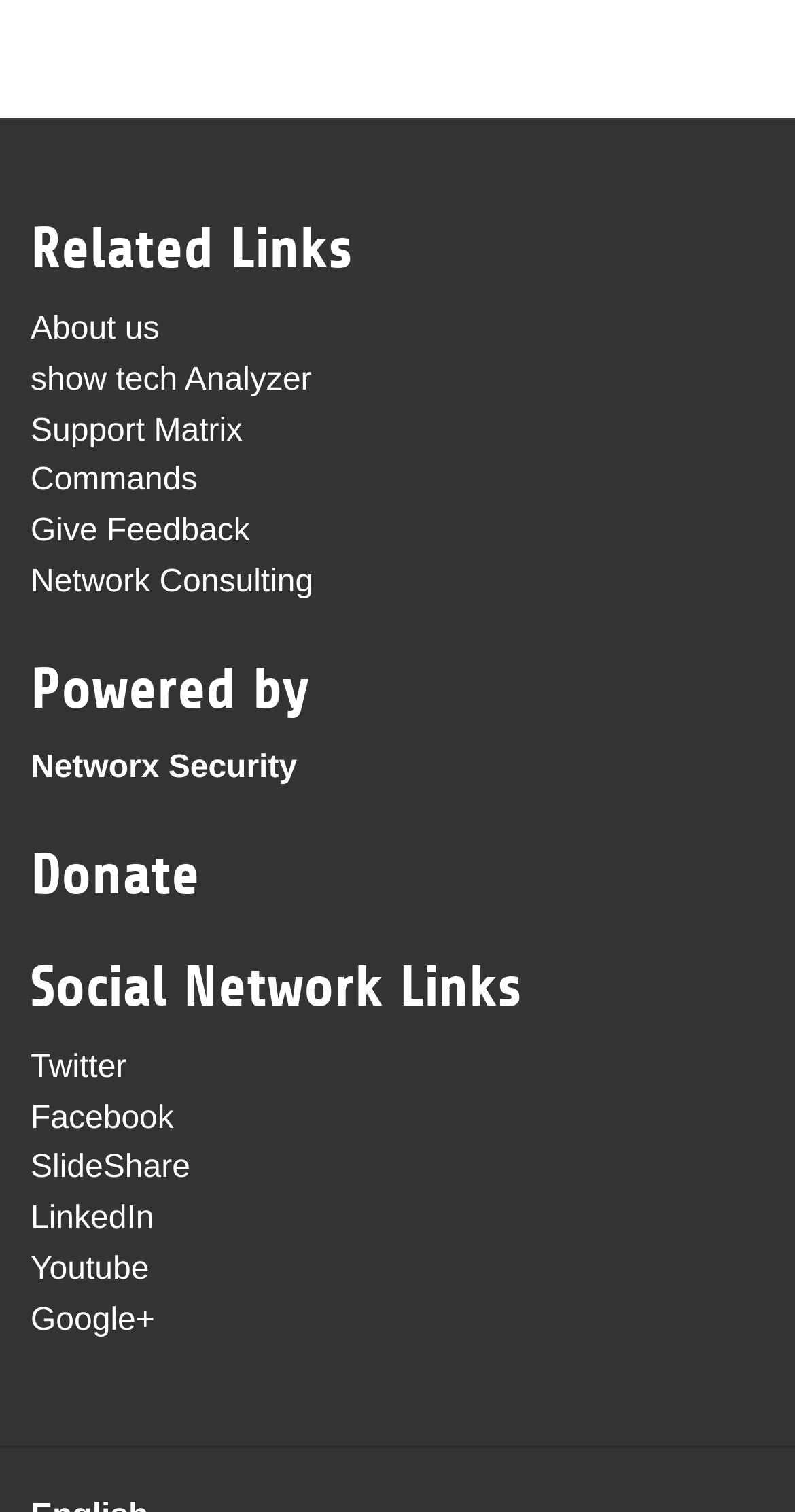What is the first link in the 'Powered by' section?
Give a detailed response to the question by analyzing the screenshot.

I looked at the links under the 'Powered by' heading and found that the first link is 'Networx Security', which is located at the top of the section.